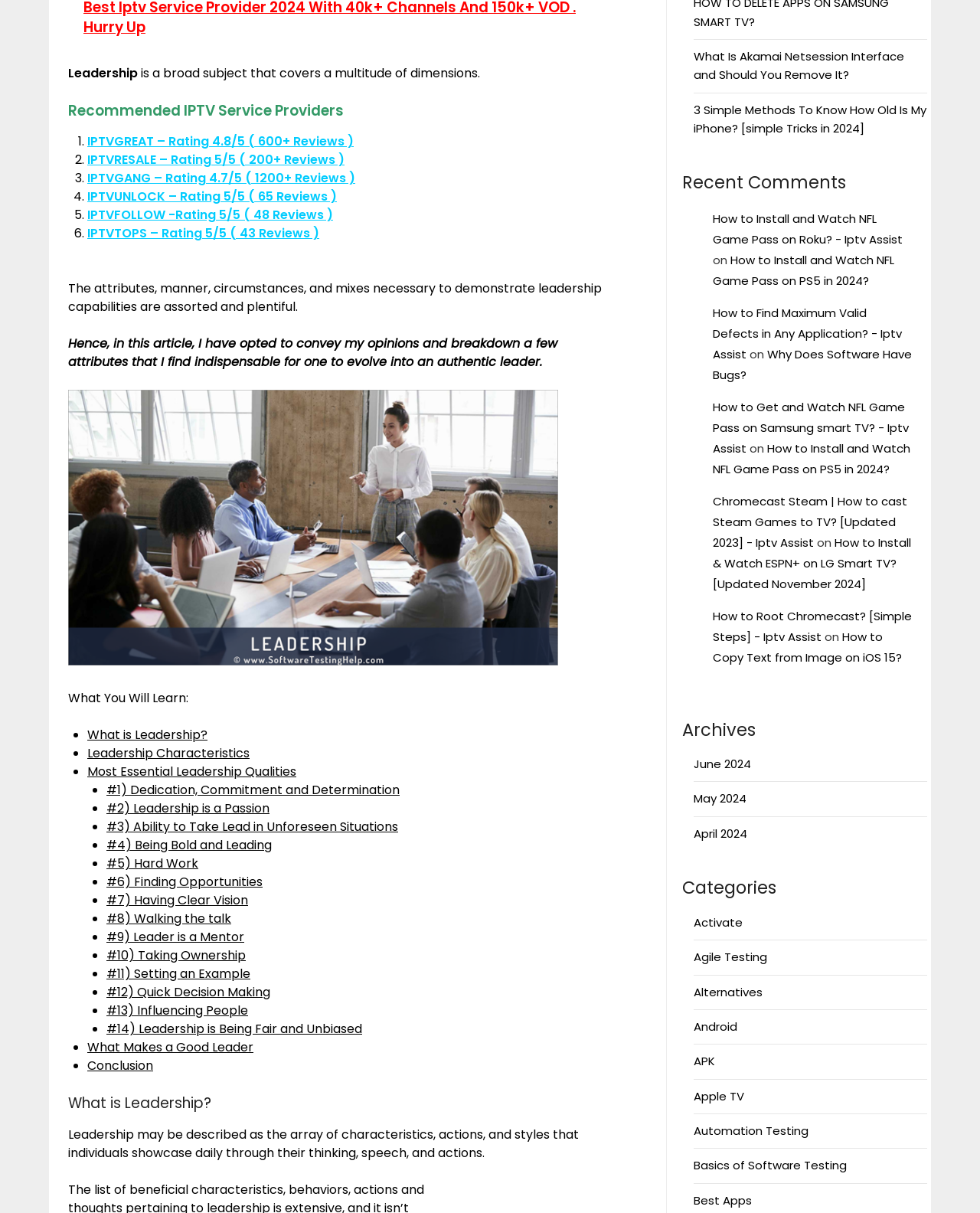Give the bounding box coordinates for the element described by: "April 2024".

[0.708, 0.68, 0.763, 0.694]